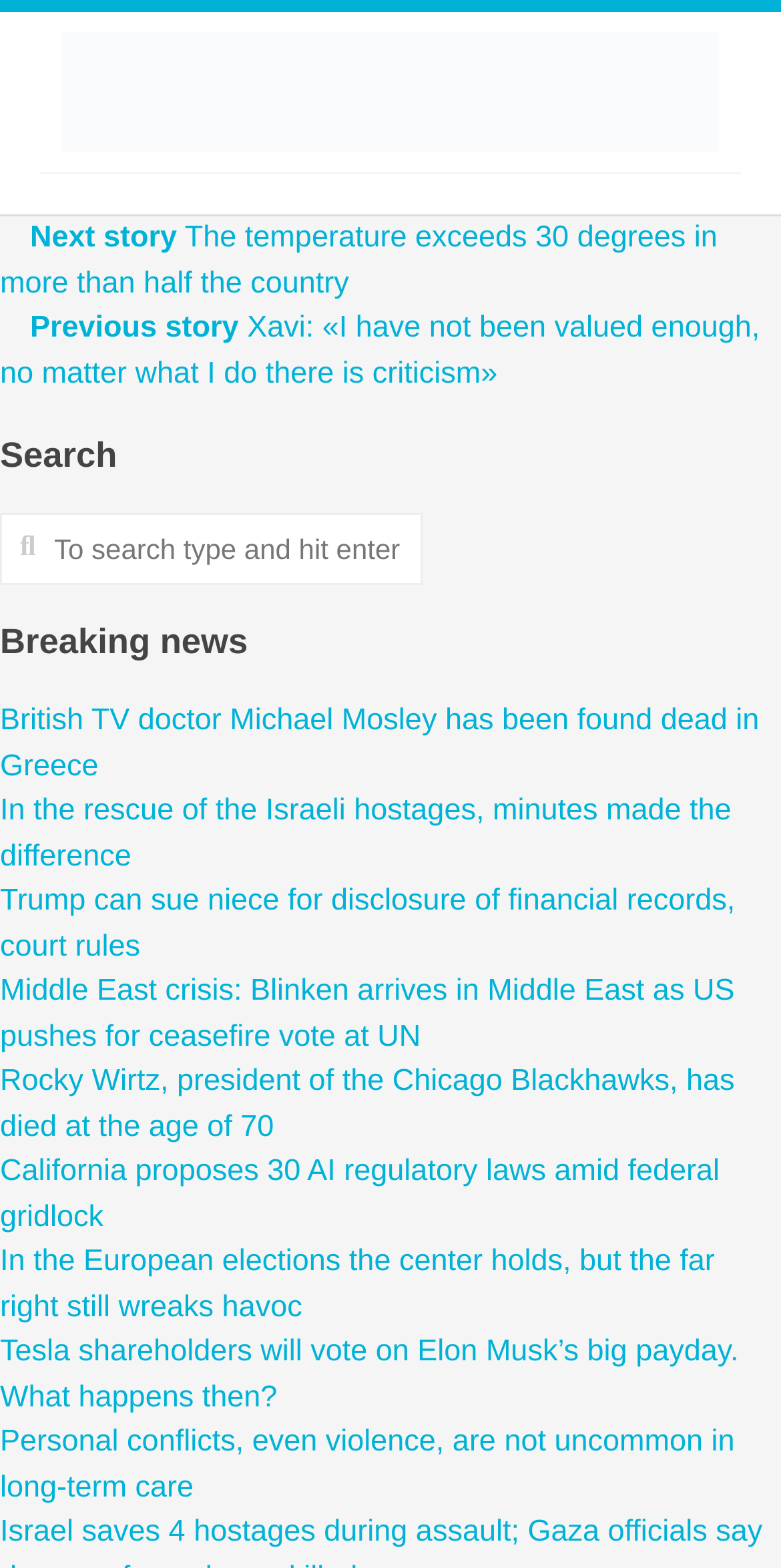Bounding box coordinates are specified in the format (top-left x, top-left y, bottom-right x, bottom-right y). All values are floating point numbers bounded between 0 and 1. Please provide the bounding box coordinate of the region this sentence describes: alt="RX Canada 24"

[0.051, 0.02, 0.949, 0.097]